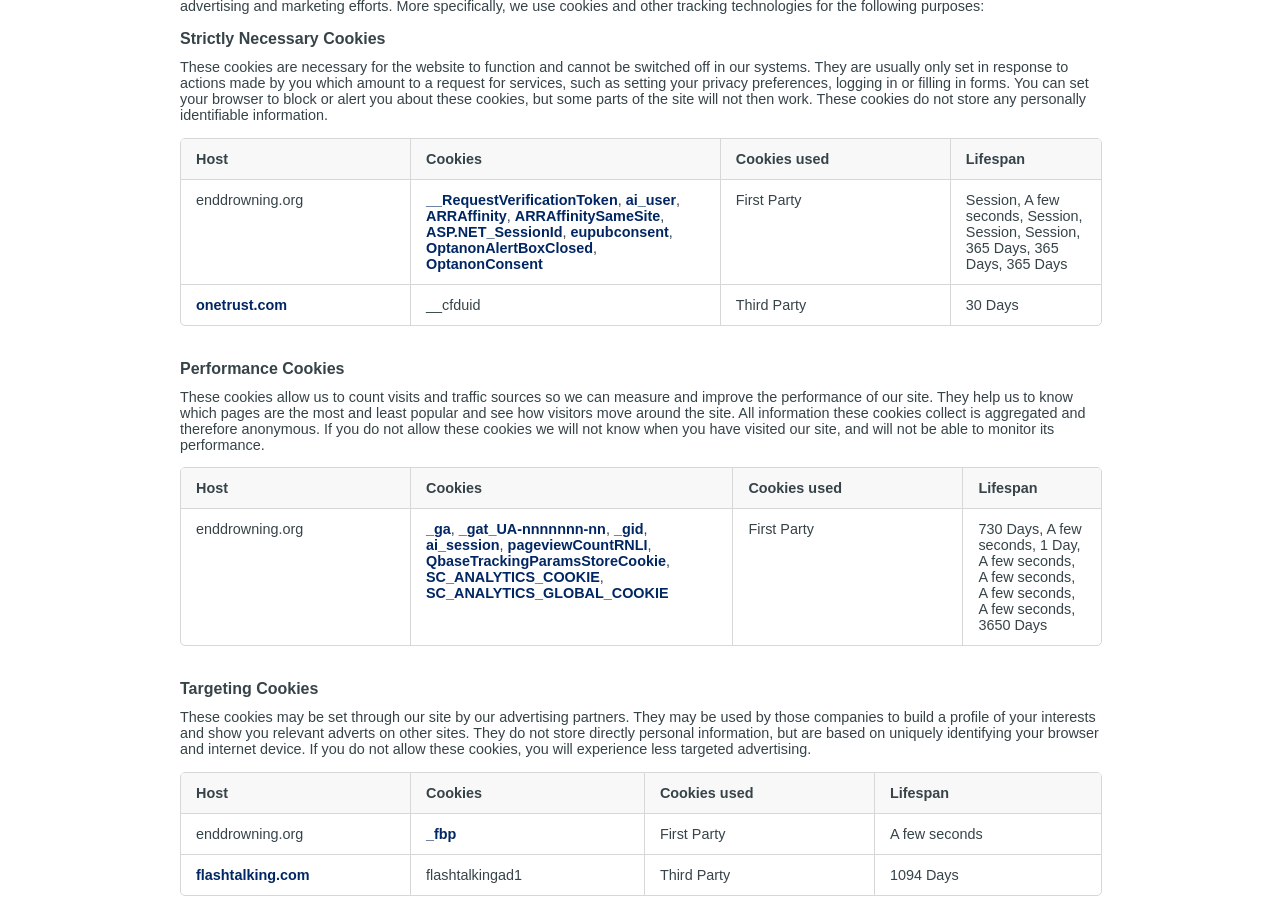Determine the bounding box coordinates of the target area to click to execute the following instruction: "read about performance cookies."

[0.141, 0.51, 0.861, 0.705]